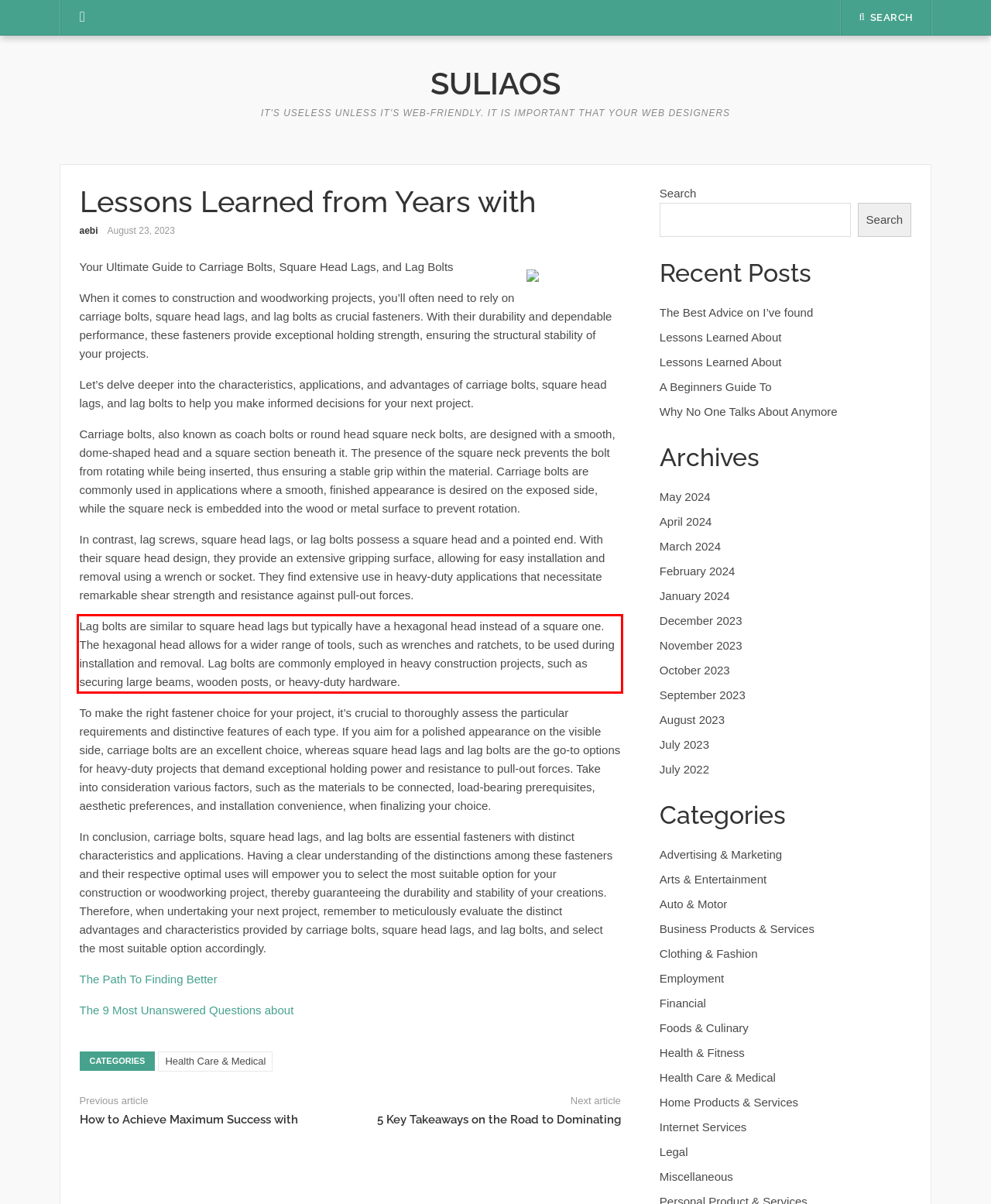You have a screenshot of a webpage where a UI element is enclosed in a red rectangle. Perform OCR to capture the text inside this red rectangle.

Lag bolts are similar to square head lags but typically have a hexagonal head instead of a square one. The hexagonal head allows for a wider range of tools, such as wrenches and ratchets, to be used during installation and removal. Lag bolts are commonly employed in heavy construction projects, such as securing large beams, wooden posts, or heavy-duty hardware.